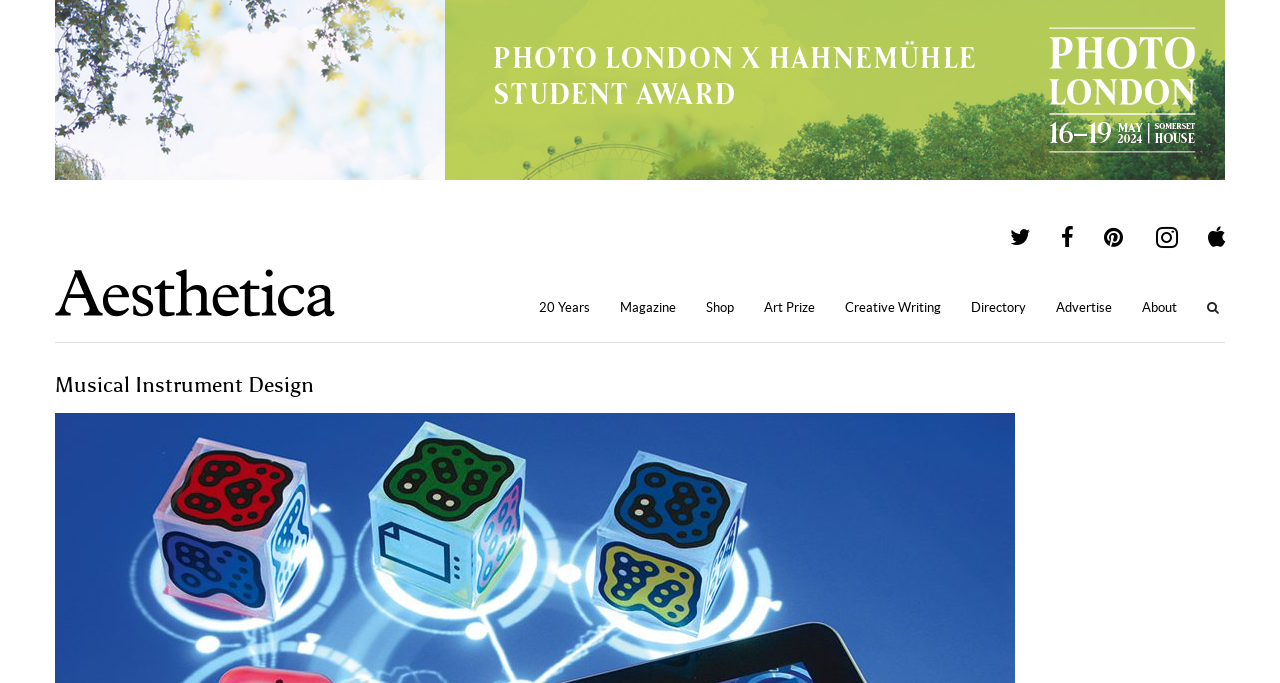Pinpoint the bounding box coordinates for the area that should be clicked to perform the following instruction: "click the Aesthetica link".

[0.043, 0.394, 0.262, 0.464]